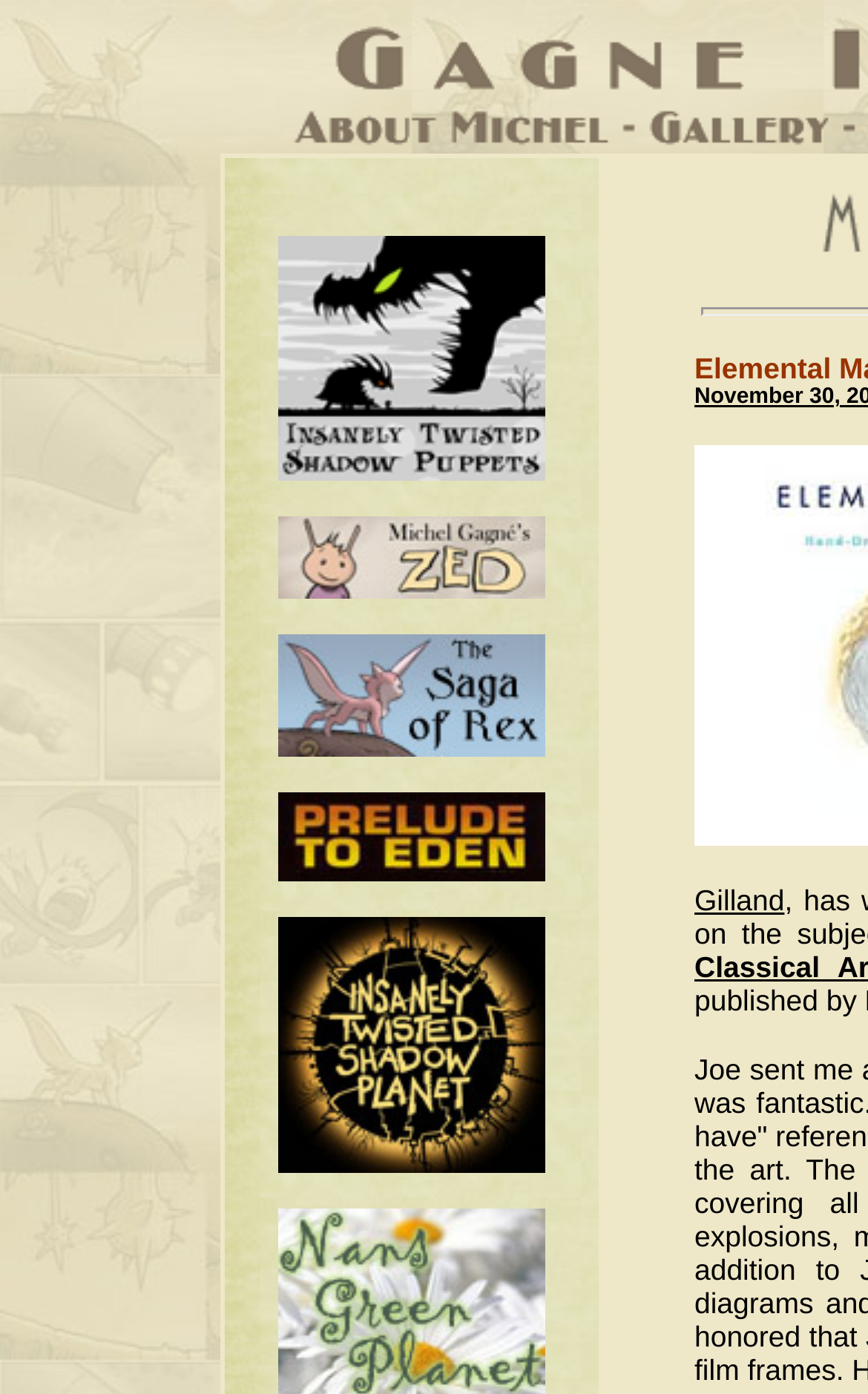How many links are present on the webpage?
Please answer using one word or phrase, based on the screenshot.

5